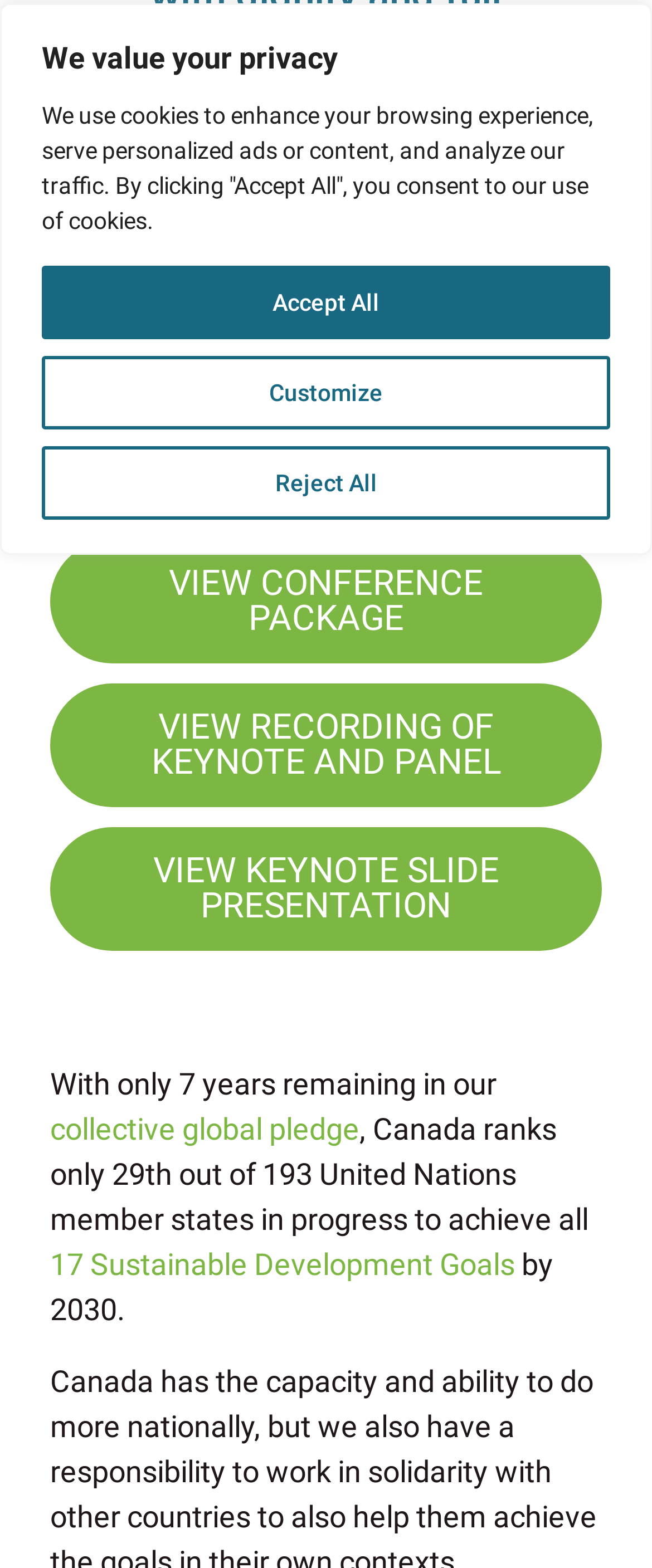Bounding box coordinates should be in the format (top-left x, top-left y, bottom-right x, bottom-right y) and all values should be floating point numbers between 0 and 1. Determine the bounding box coordinate for the UI element described as: Customize

[0.064, 0.227, 0.936, 0.274]